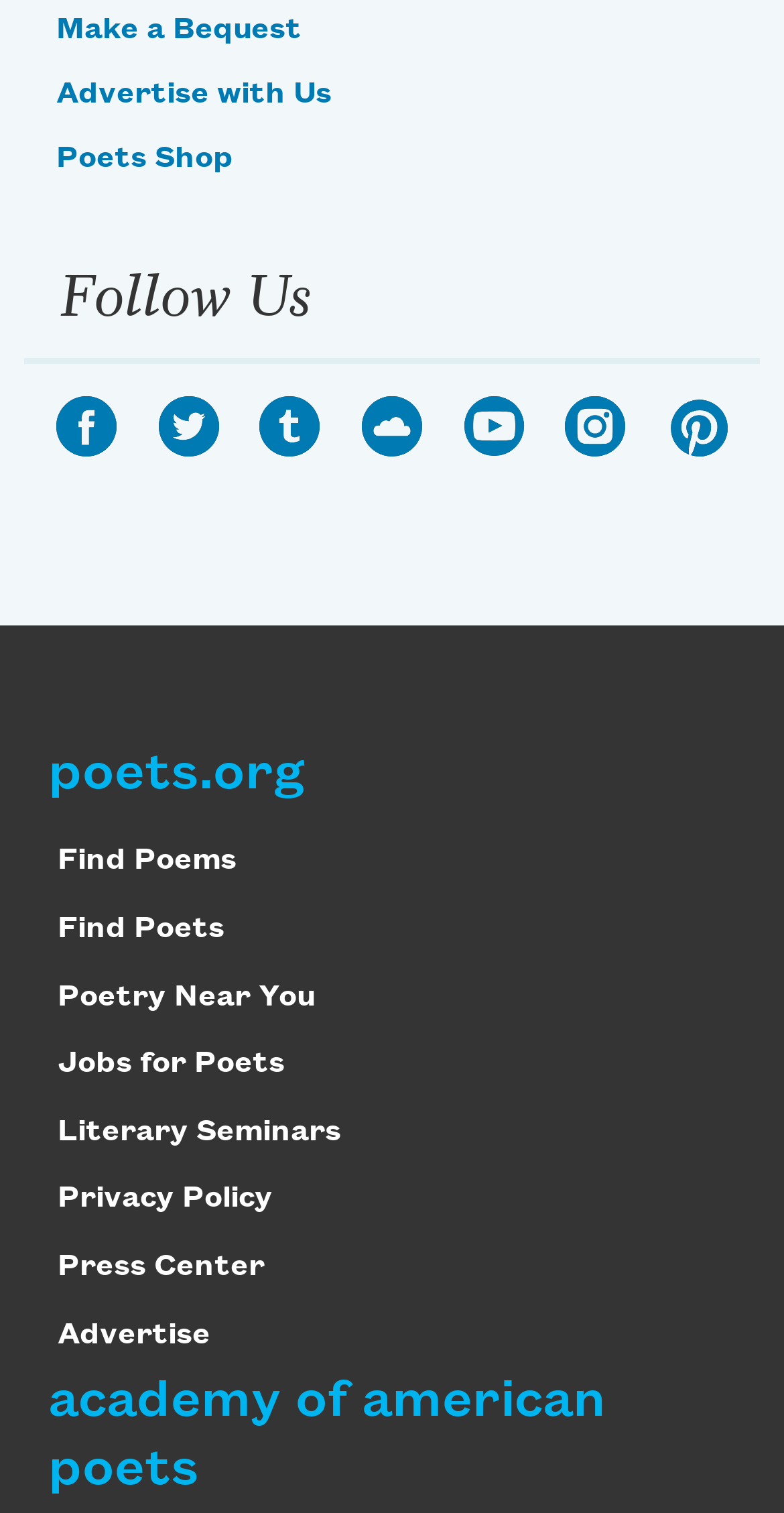Identify the bounding box coordinates of the part that should be clicked to carry out this instruction: "Learn about the Academy of American Poets".

[0.062, 0.907, 0.772, 0.989]